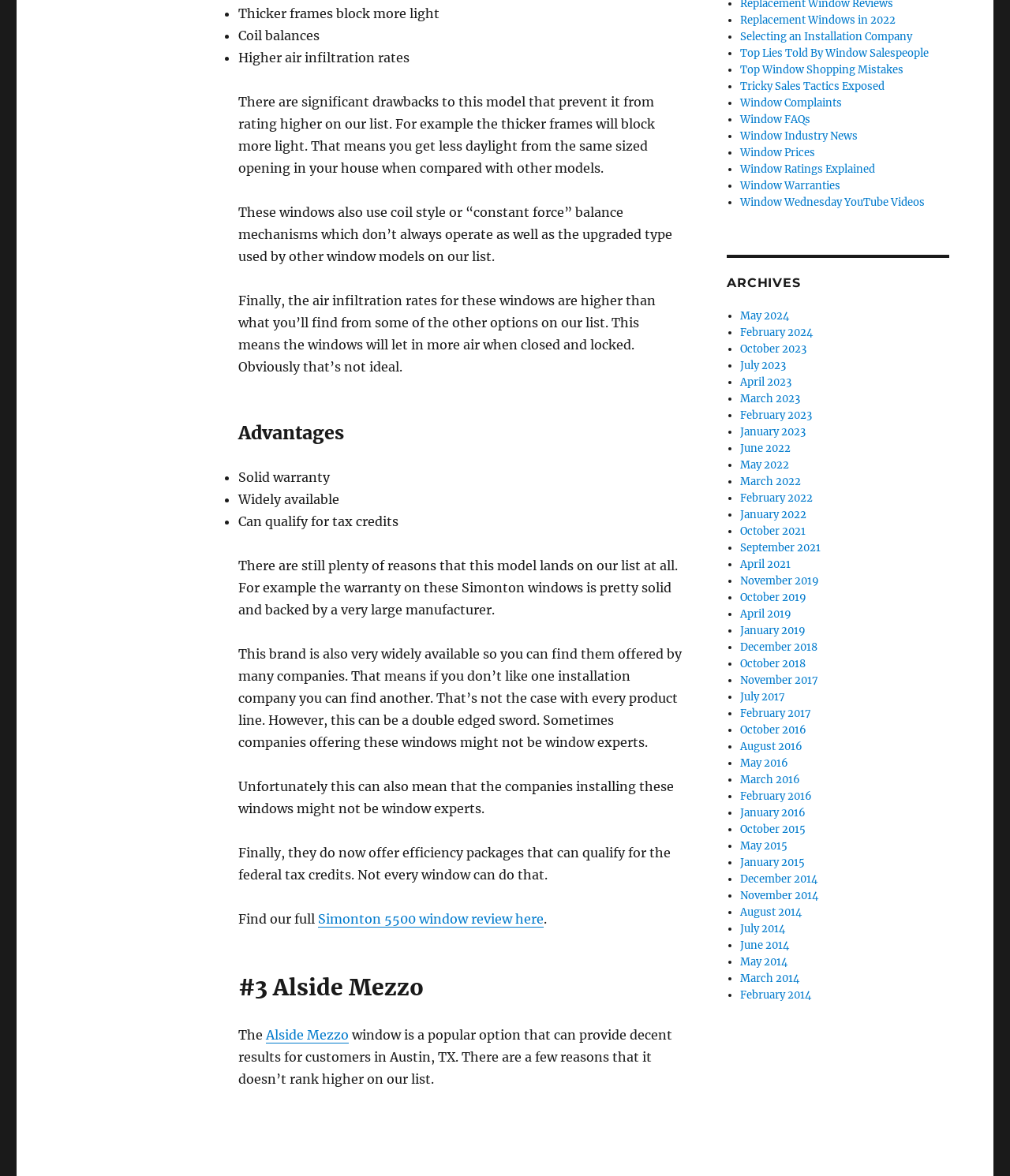Please answer the following question using a single word or phrase: 
What is the purpose of the links at the bottom of the page?

To provide additional resources